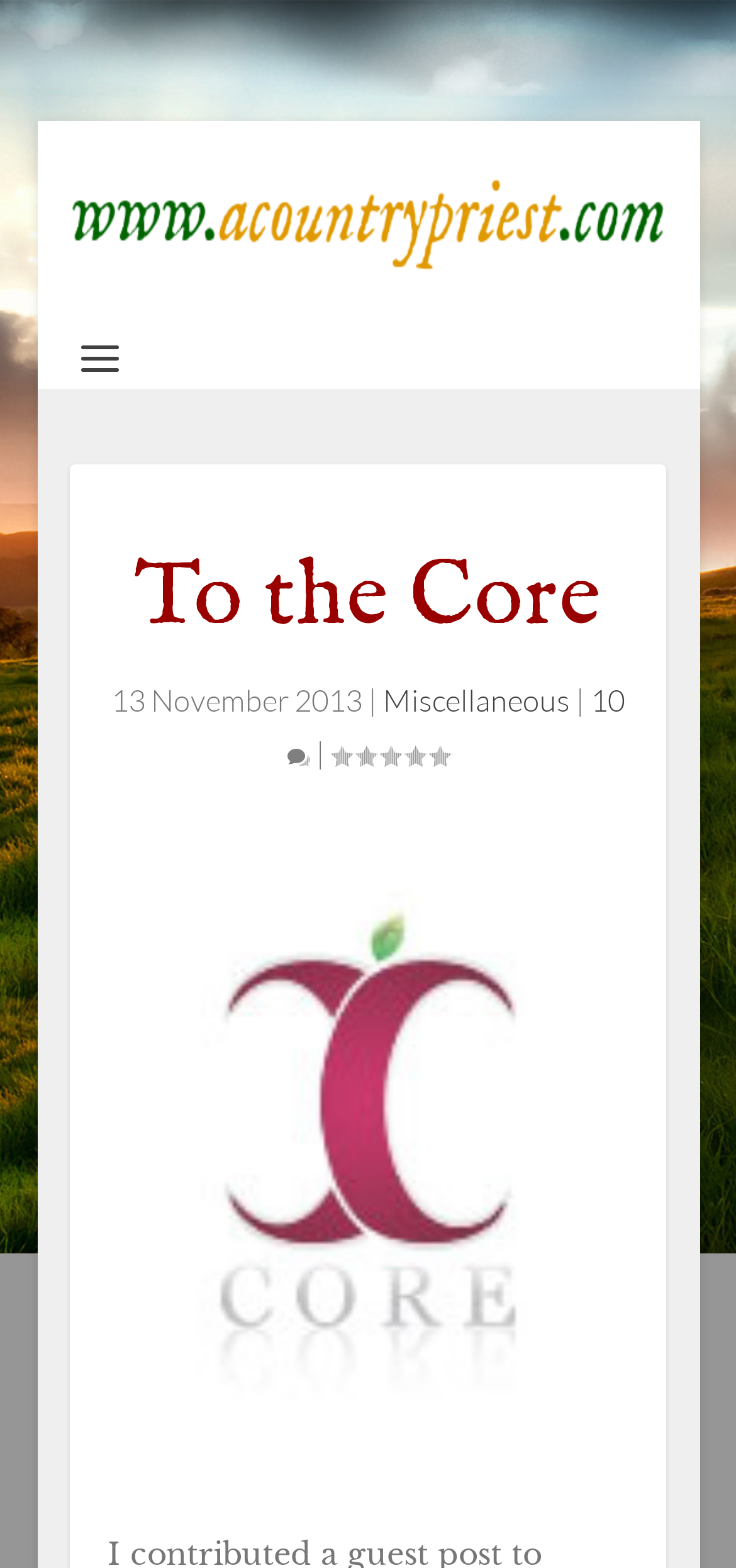Respond to the following question using a concise word or phrase: 
What is the rating of the blog post?

0.00